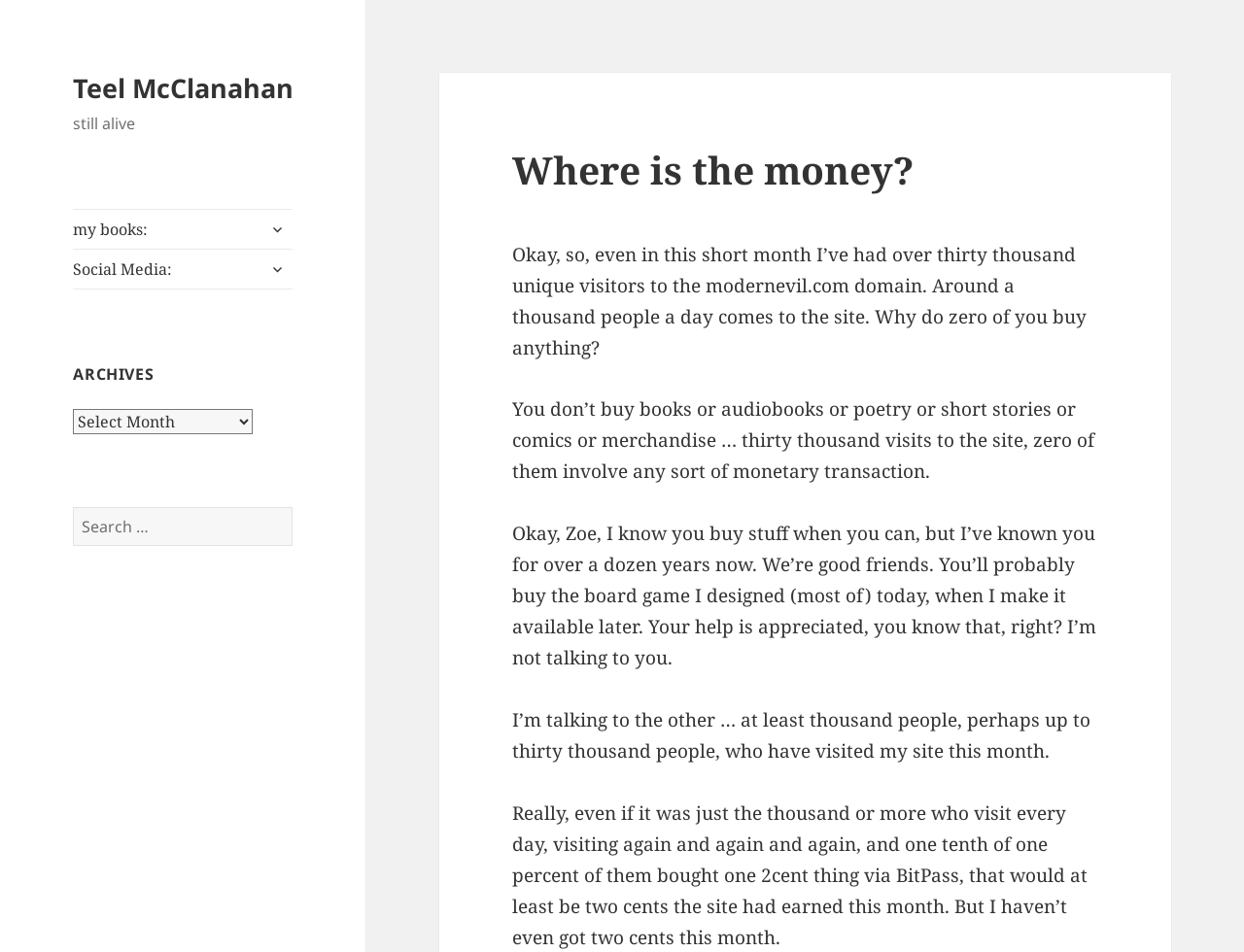Determine the primary headline of the webpage.

Where is the money?